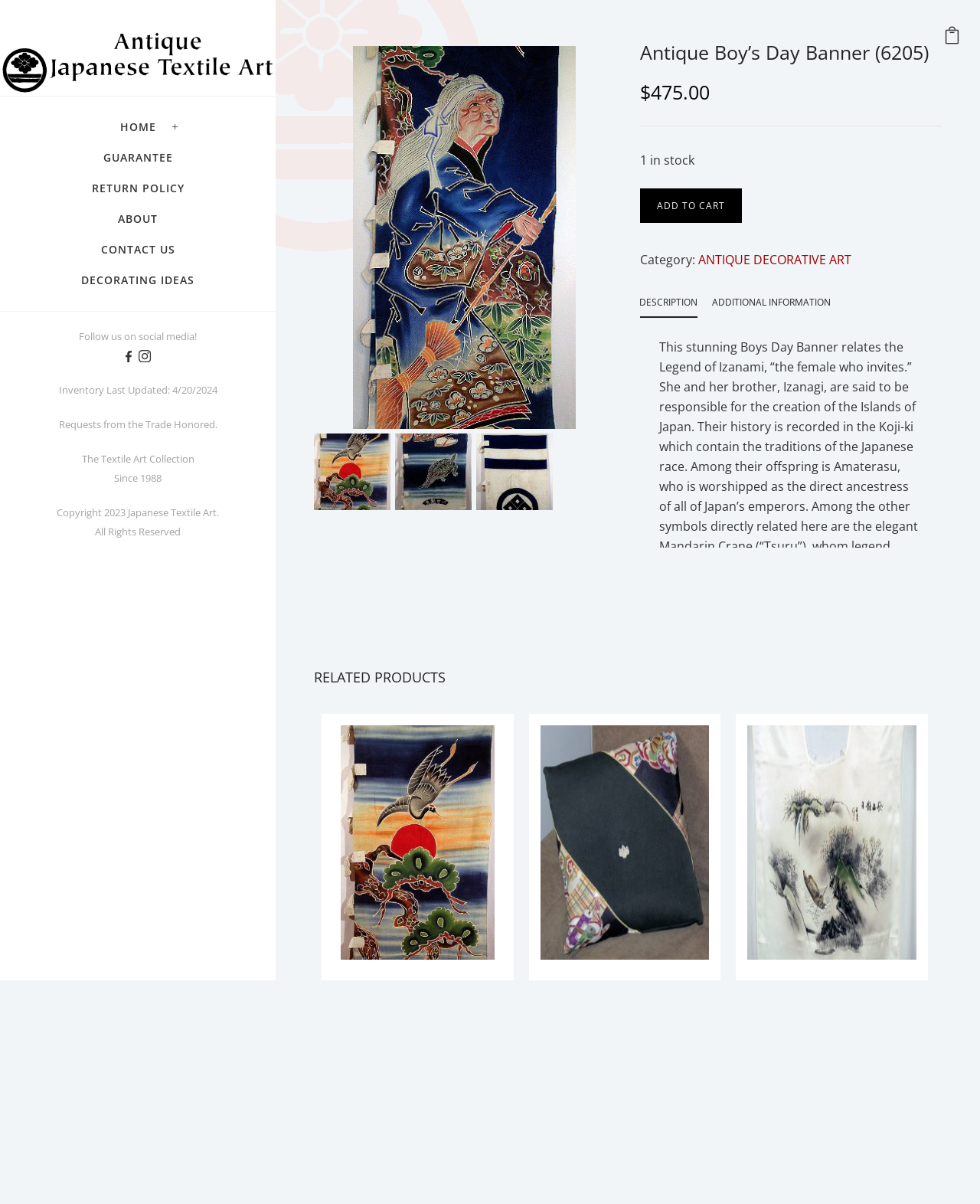Can you determine the bounding box coordinates of the area that needs to be clicked to fulfill the following instruction: "Follow the 'Japanese Textile Art' link"?

[0.0, 0.044, 0.281, 0.058]